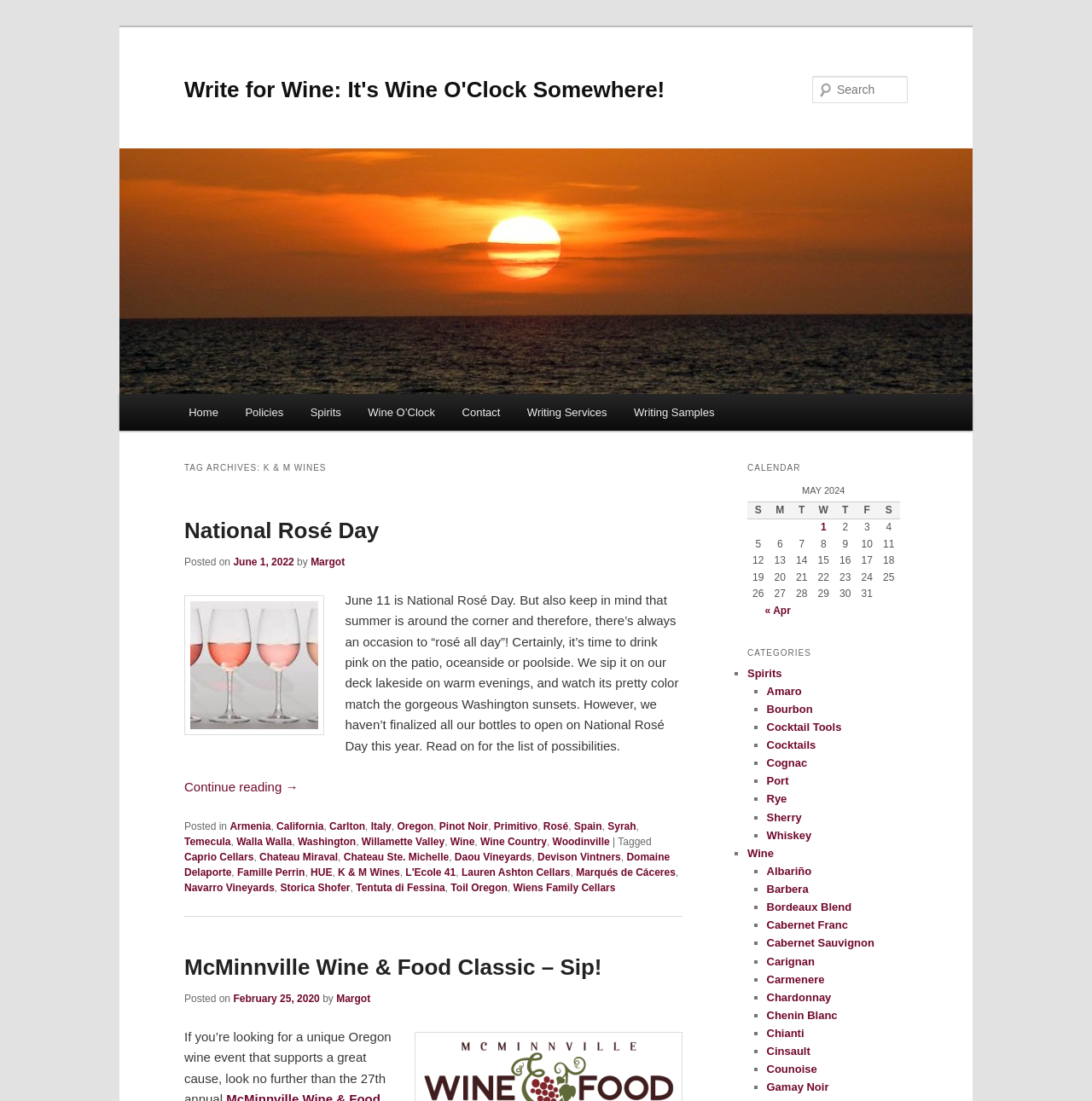Please extract the webpage's main title and generate its text content.

Write for Wine: It's Wine O'Clock Somewhere!